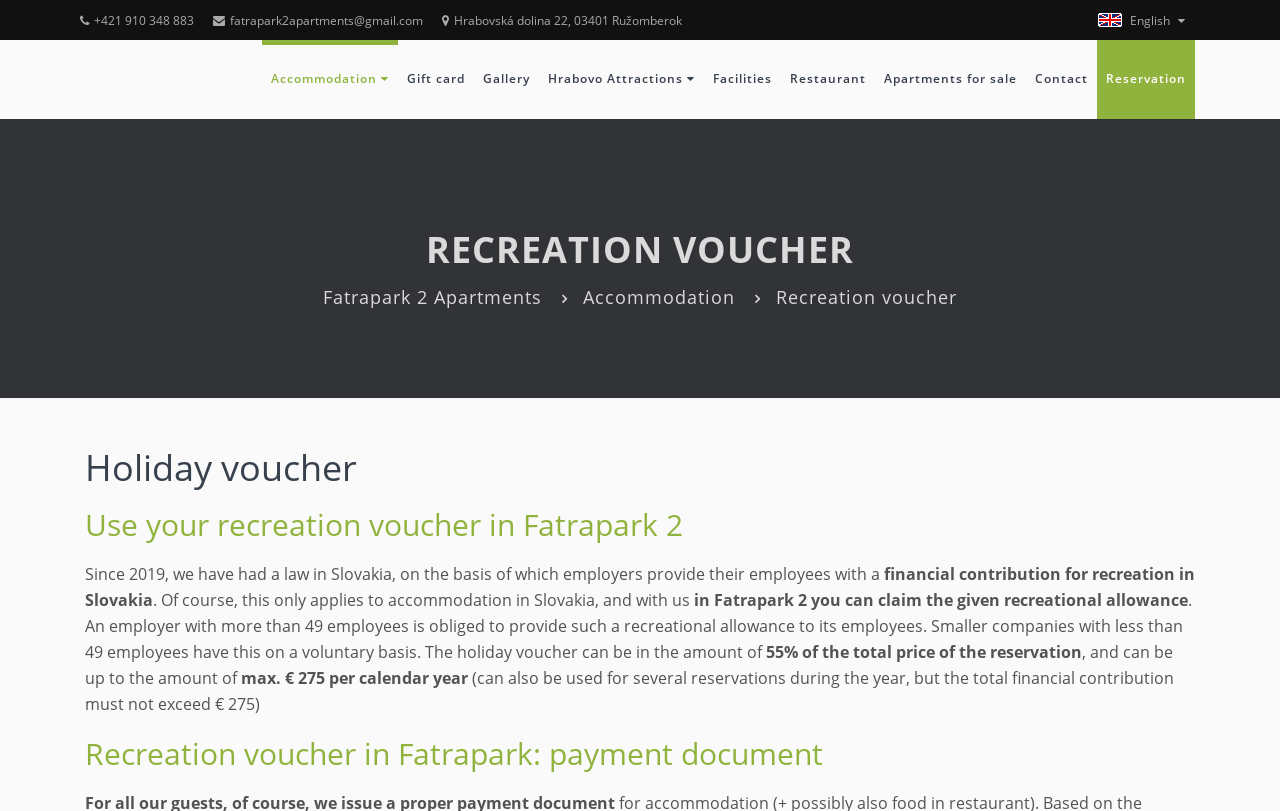Find the bounding box coordinates of the clickable area that will achieve the following instruction: "Call the phone number".

[0.062, 0.015, 0.152, 0.036]